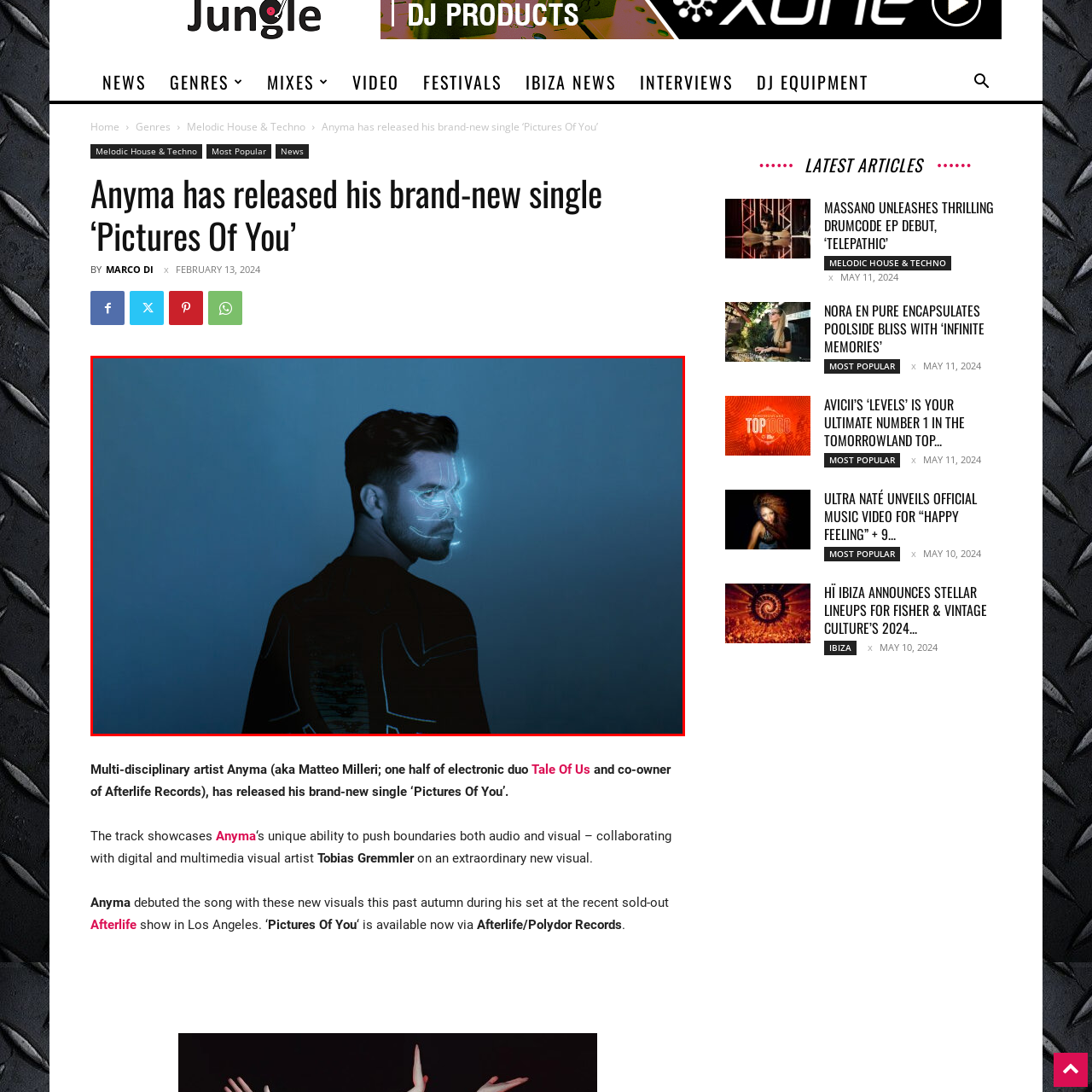What is Anyma dressed in?
Carefully examine the image within the red bounding box and provide a comprehensive answer based on what you observe.

Anyma is dressed in a dark garment adorned with abstract designs that complement the high-tech theme of the visual, which suggests that the garment is an integral part of the overall artistic expression.